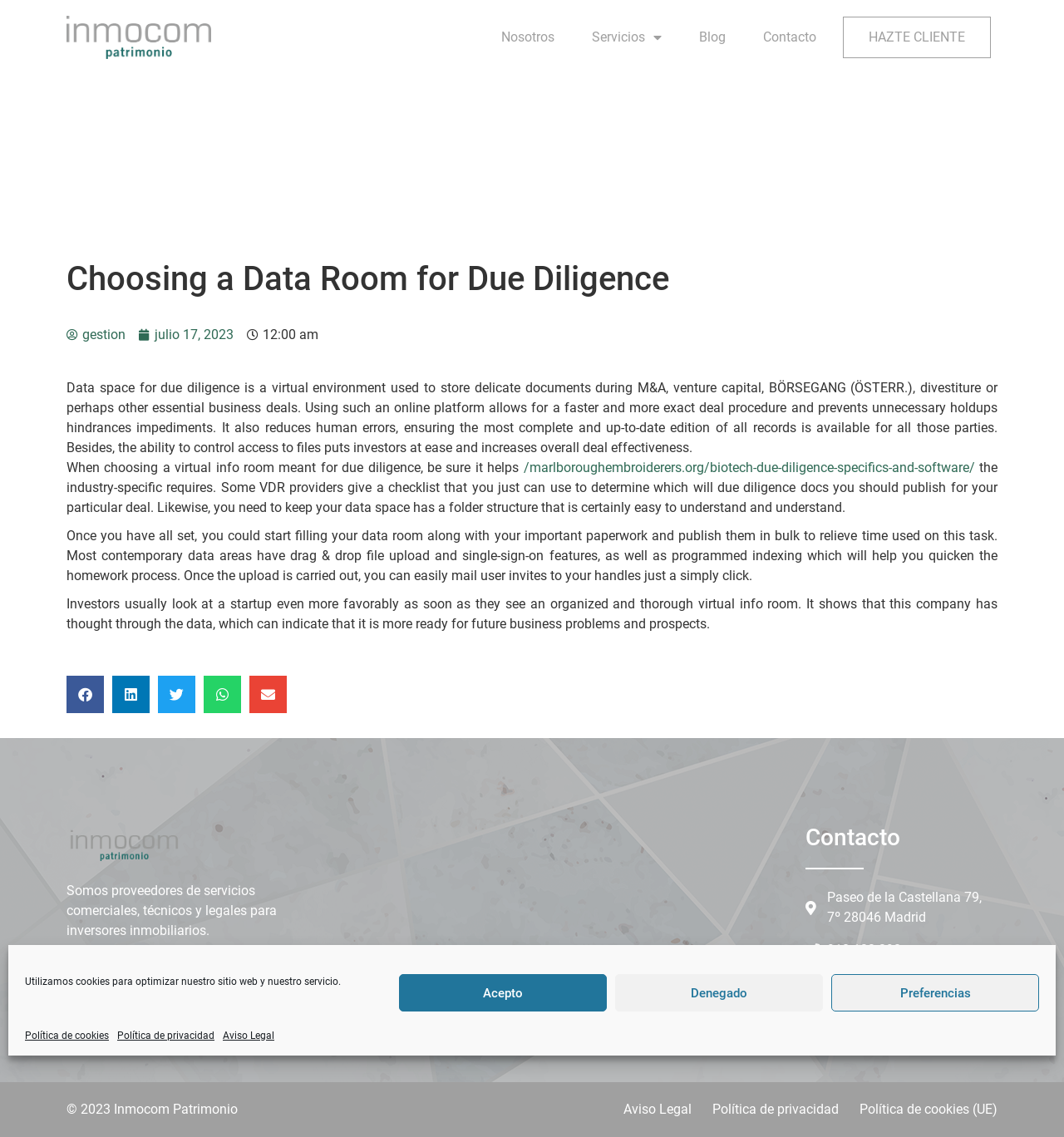Please identify the coordinates of the bounding box for the clickable region that will accomplish this instruction: "Read the 'Choosing a Data Room for Due Diligence' article".

[0.062, 0.231, 0.938, 0.26]